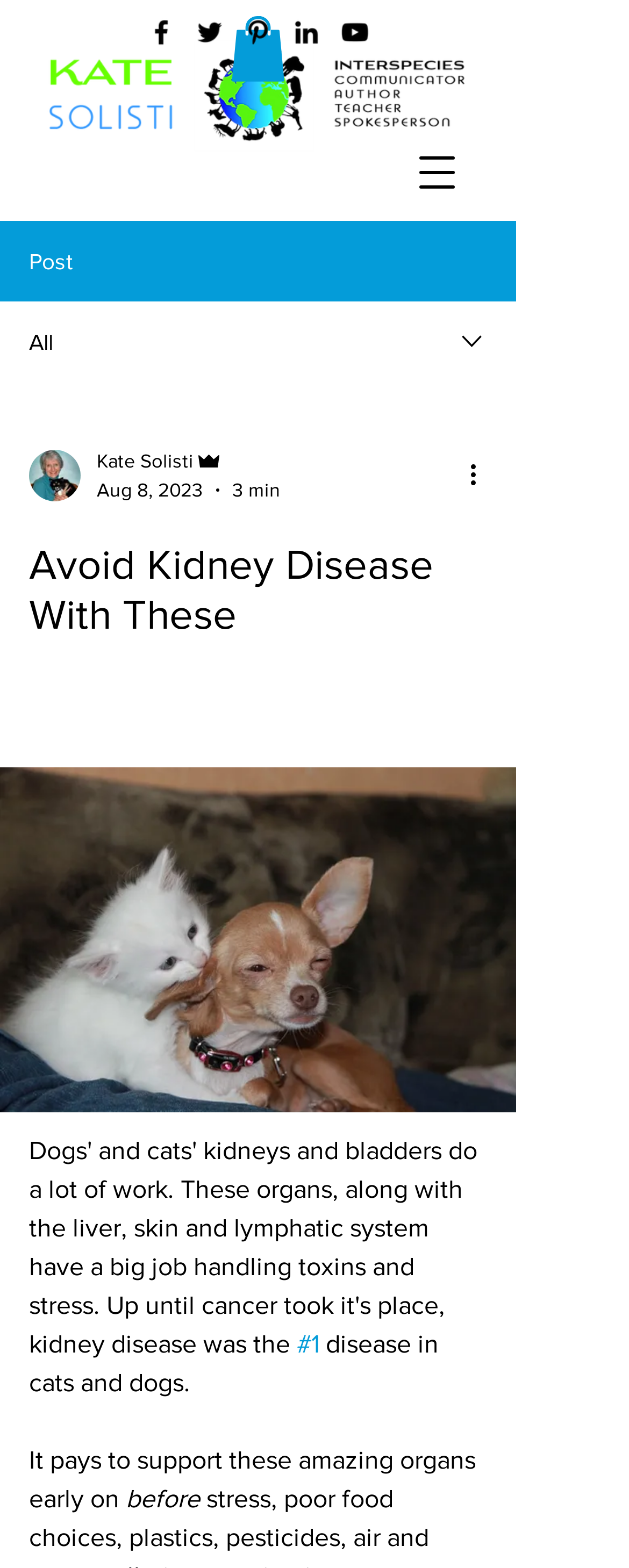Locate the bounding box coordinates of the area you need to click to fulfill this instruction: 'Click on the writer's picture'. The coordinates must be in the form of four float numbers ranging from 0 to 1: [left, top, right, bottom].

[0.046, 0.286, 0.128, 0.319]